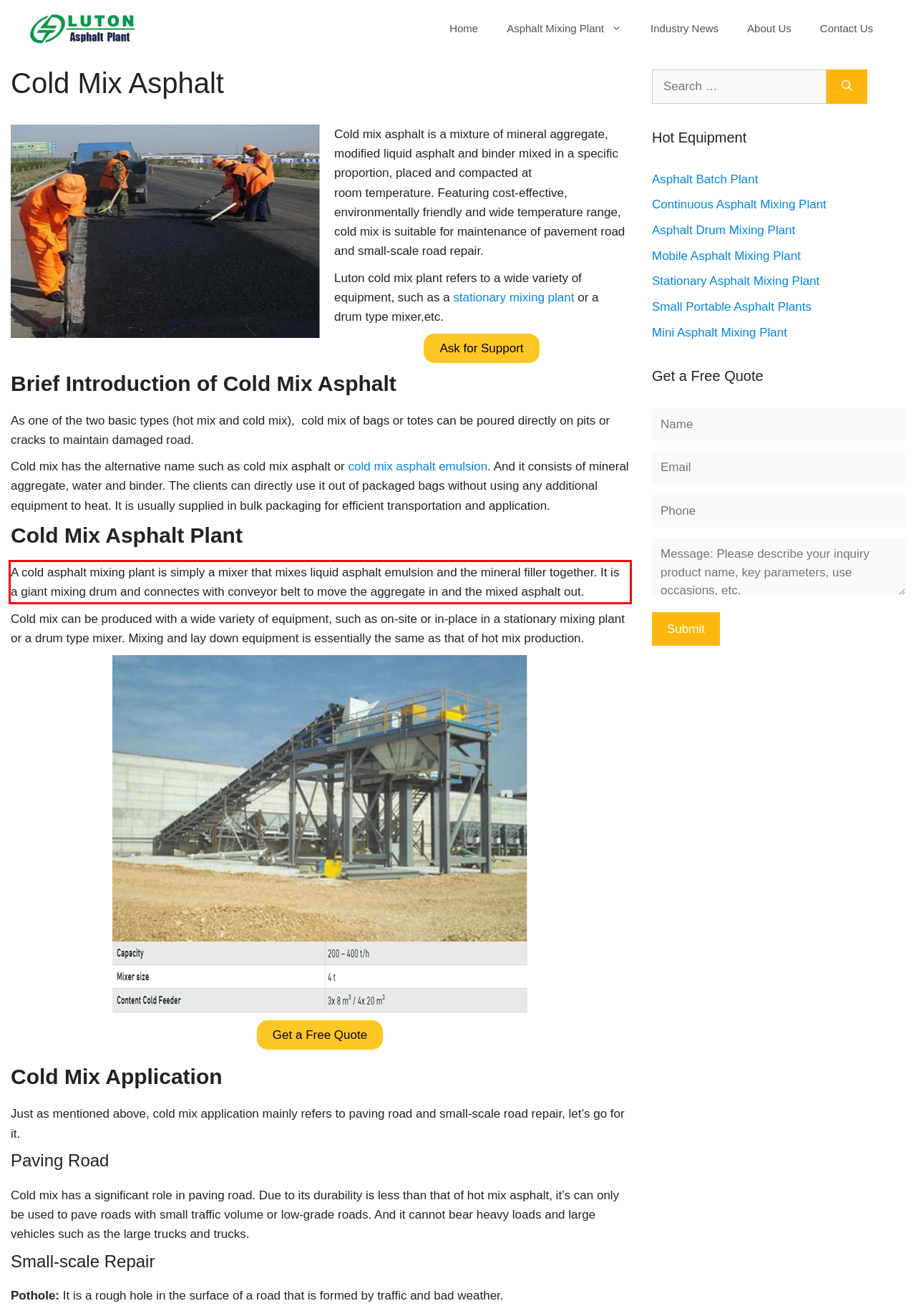Within the screenshot of the webpage, locate the red bounding box and use OCR to identify and provide the text content inside it.

A cold asphalt mixing plant is simply a mixer that mixes liquid asphalt emulsion and the mineral filler together. It is a giant mixing drum and connectes with conveyor belt to move the aggregate in and the mixed asphalt out.